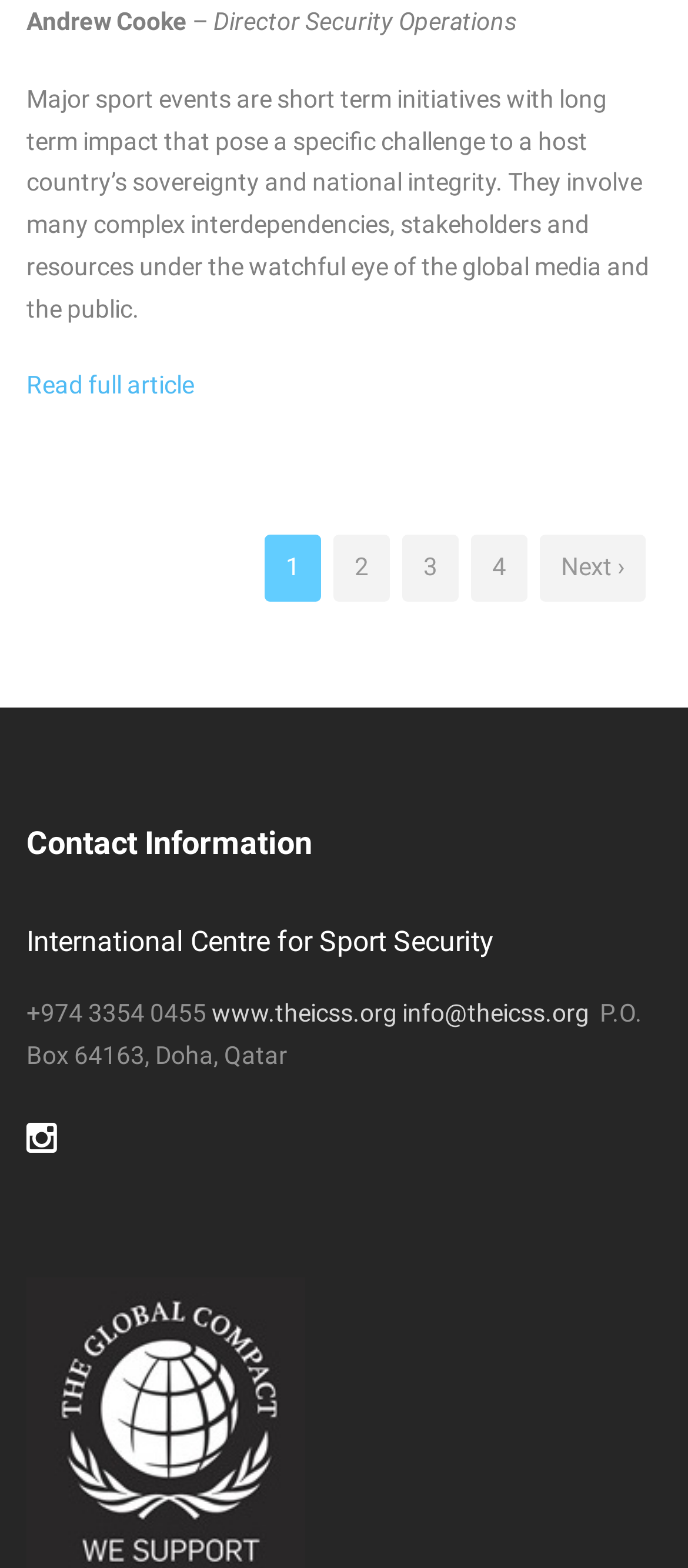Provide a one-word or one-phrase answer to the question:
How many pages of articles are there?

At least 4